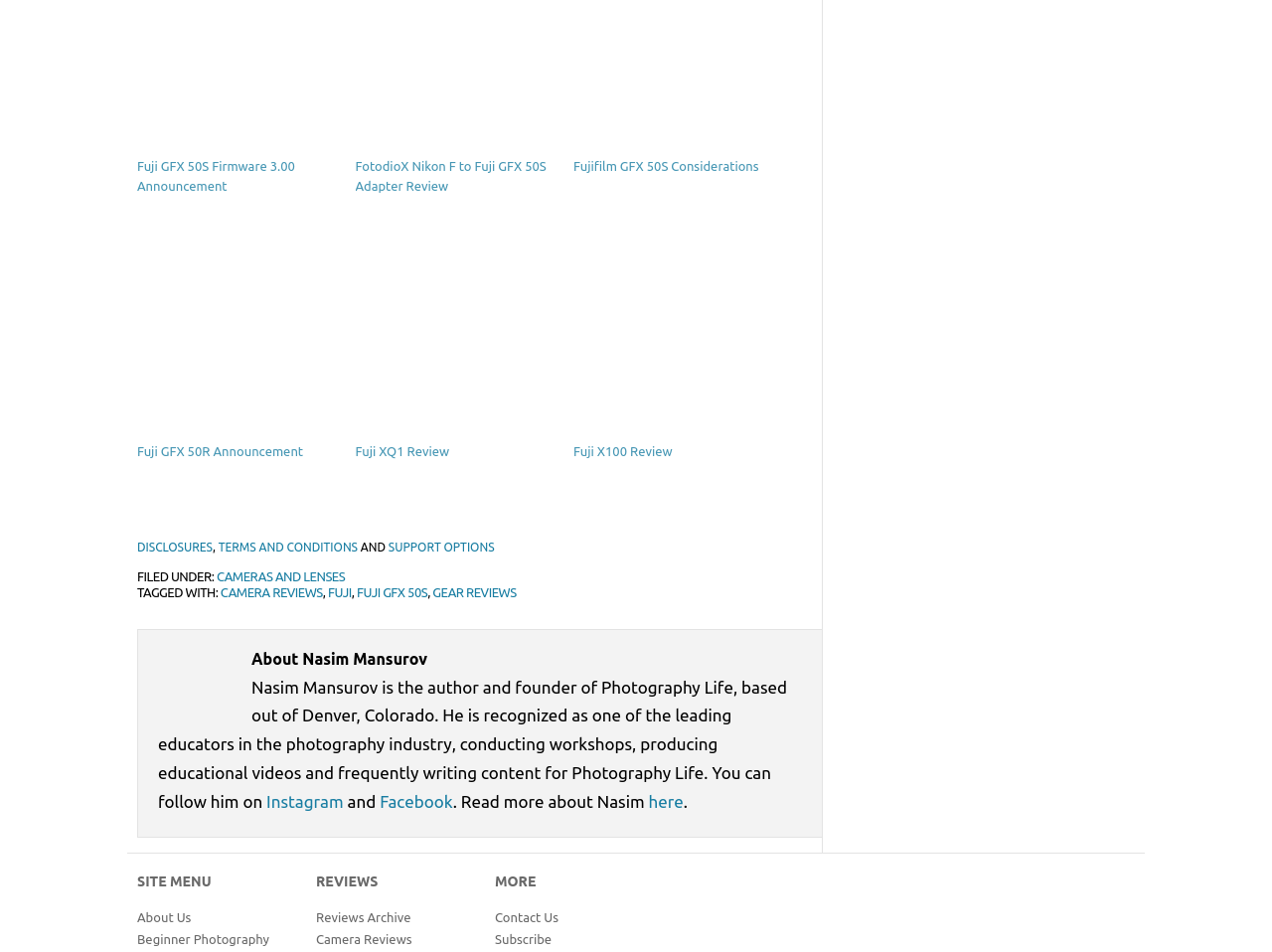What is the name of the website mentioned in the 'About Nasim Mansurov' section?
Based on the screenshot, provide a one-word or short-phrase response.

Photography Life